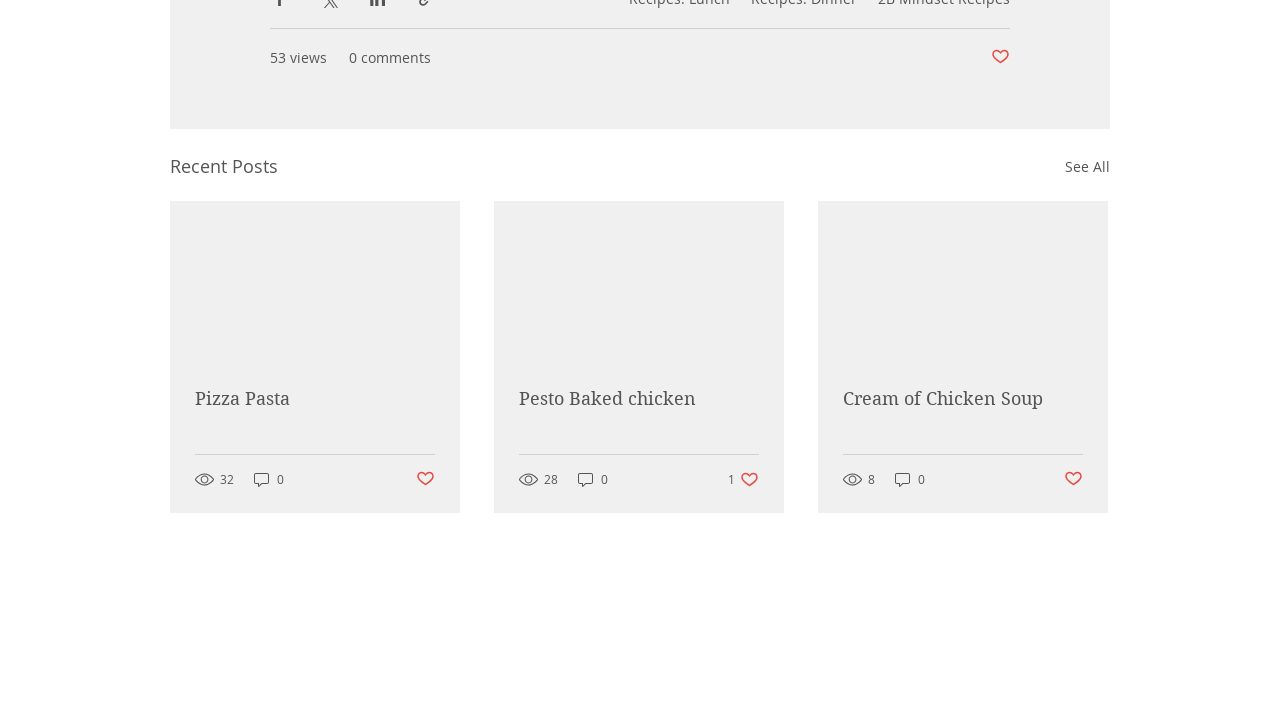Show the bounding box coordinates for the HTML element described as: "Pizza Pasta".

[0.152, 0.536, 0.34, 0.564]